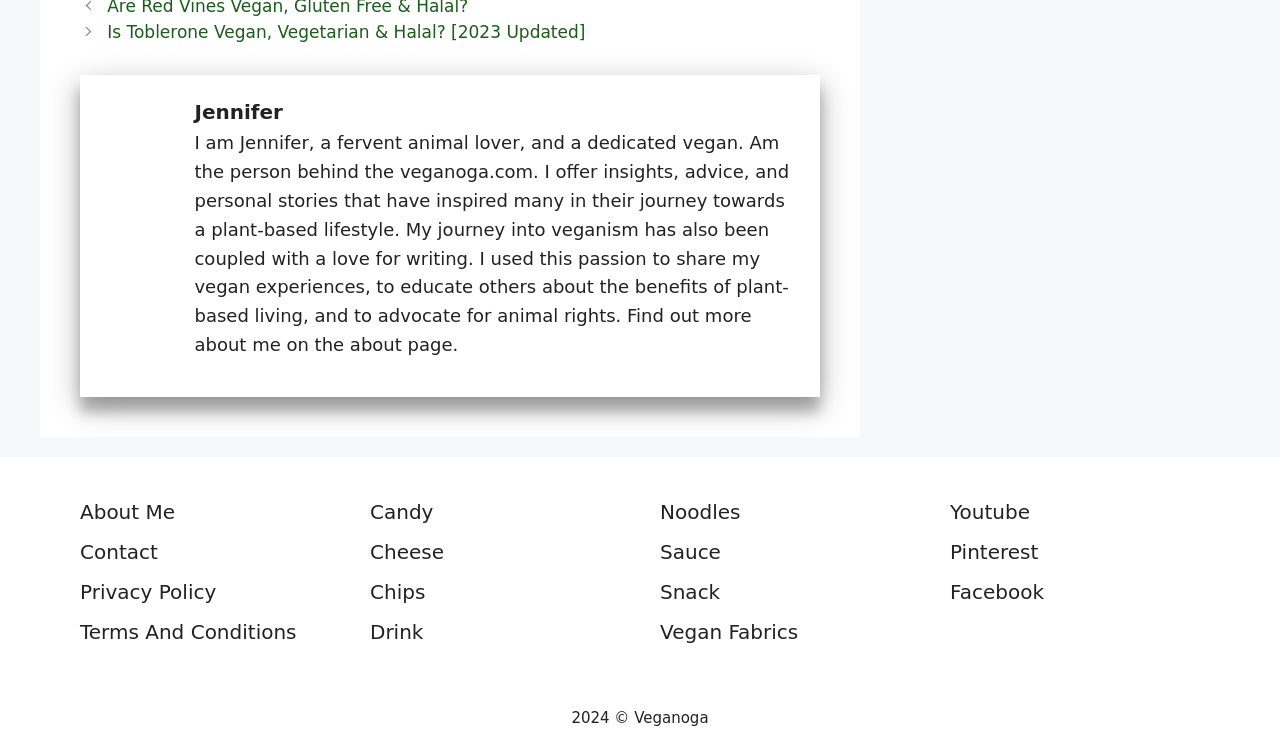Kindly determine the bounding box coordinates for the area that needs to be clicked to execute this instruction: "go to about page".

[0.062, 0.667, 0.137, 0.699]